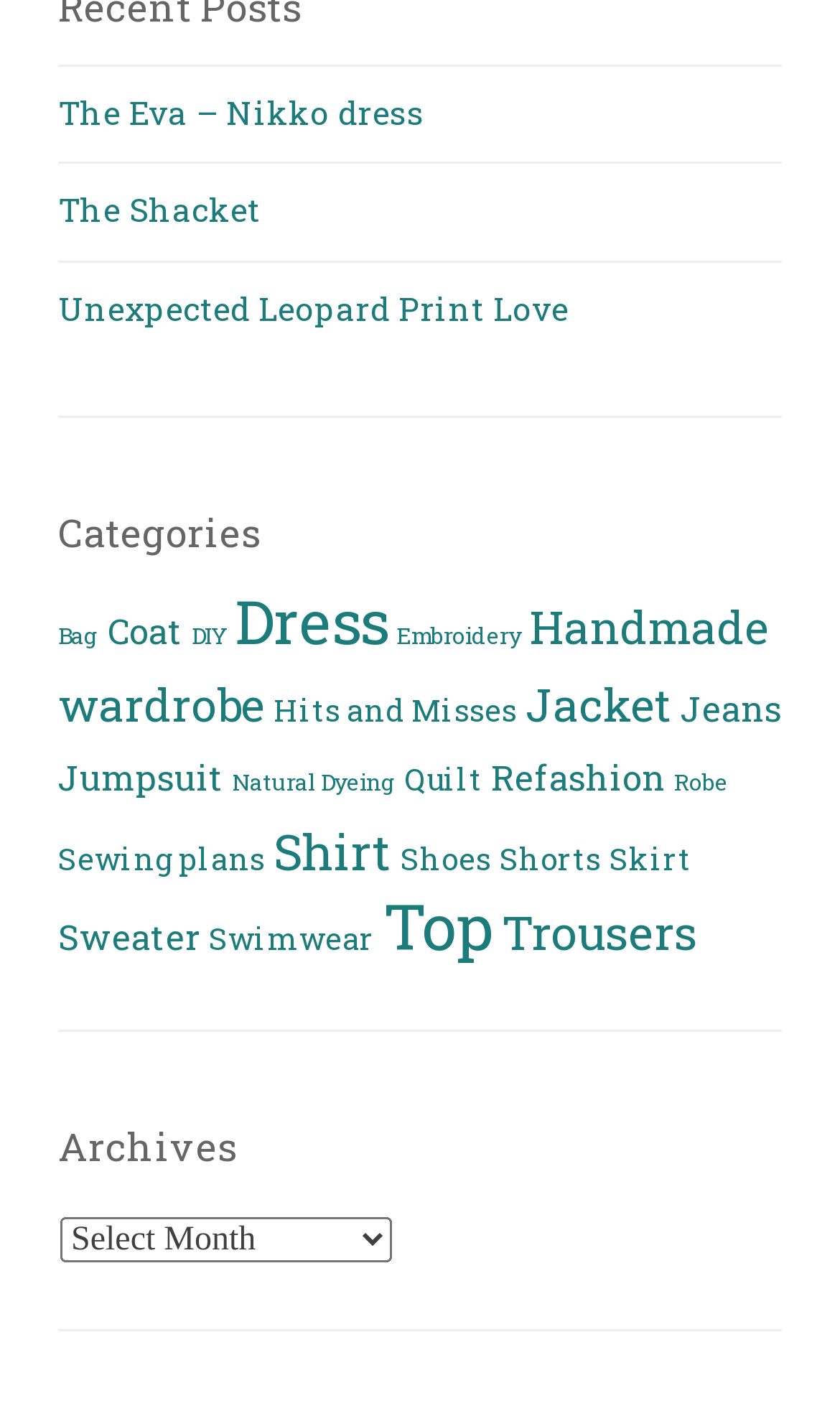Please locate the bounding box coordinates for the element that should be clicked to achieve the following instruction: "Click on 'HOME'". Ensure the coordinates are given as four float numbers between 0 and 1, i.e., [left, top, right, bottom].

None